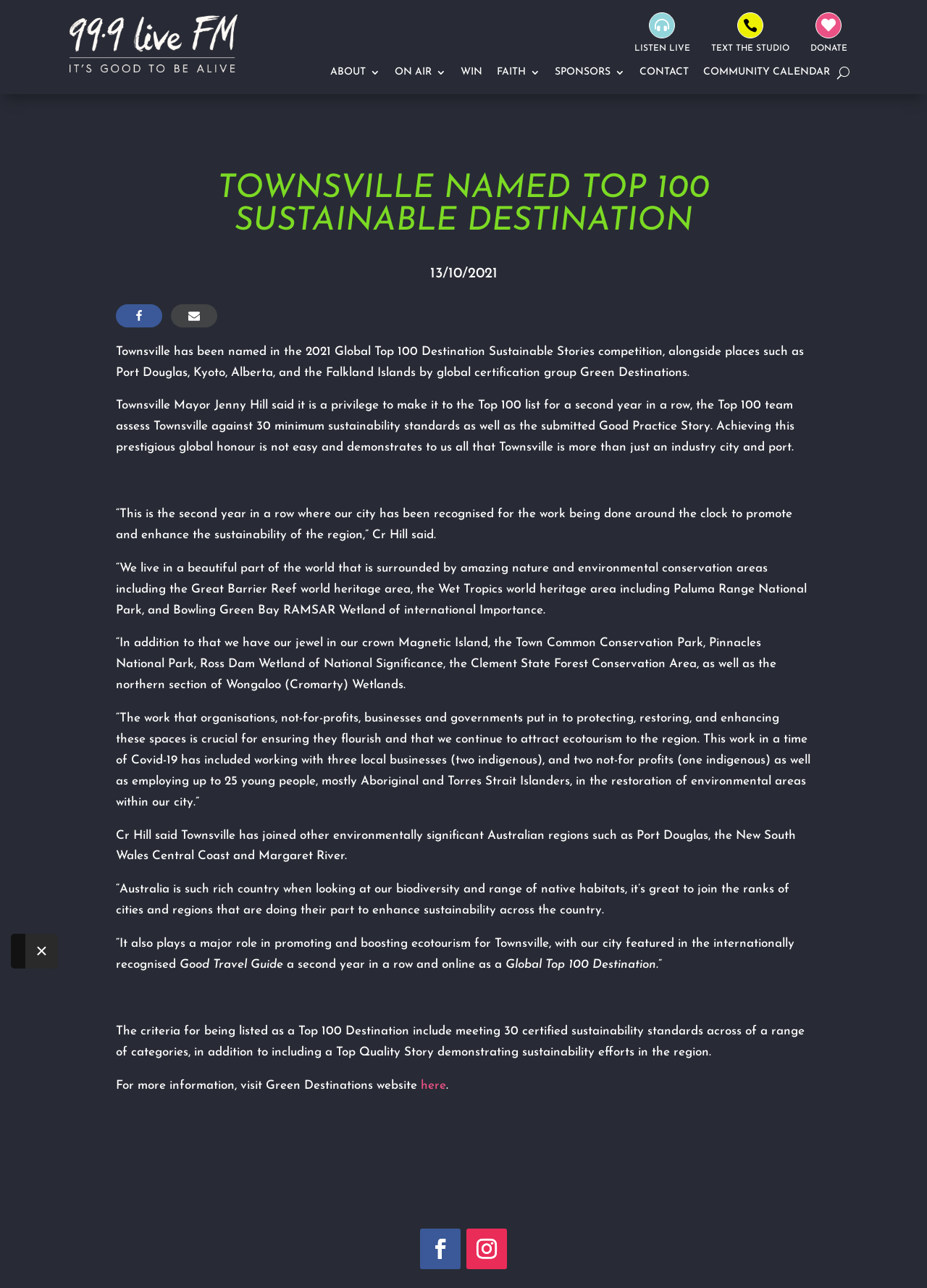Please find the bounding box coordinates of the element that needs to be clicked to perform the following instruction: "Click the Share on Facebook link". The bounding box coordinates should be four float numbers between 0 and 1, represented as [left, top, right, bottom].

[0.125, 0.236, 0.175, 0.254]